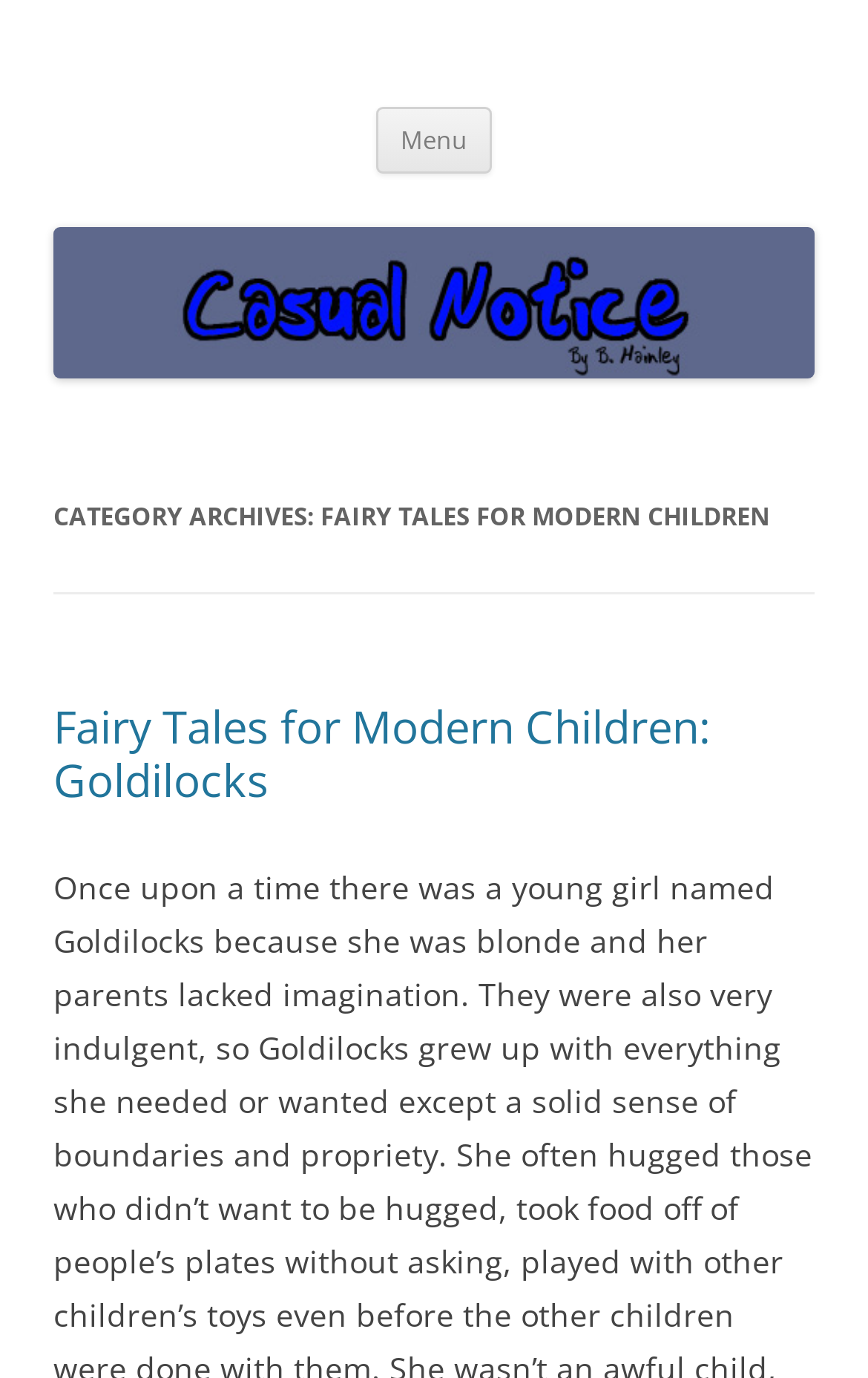Reply to the question below using a single word or brief phrase:
How many links are there in the header?

2